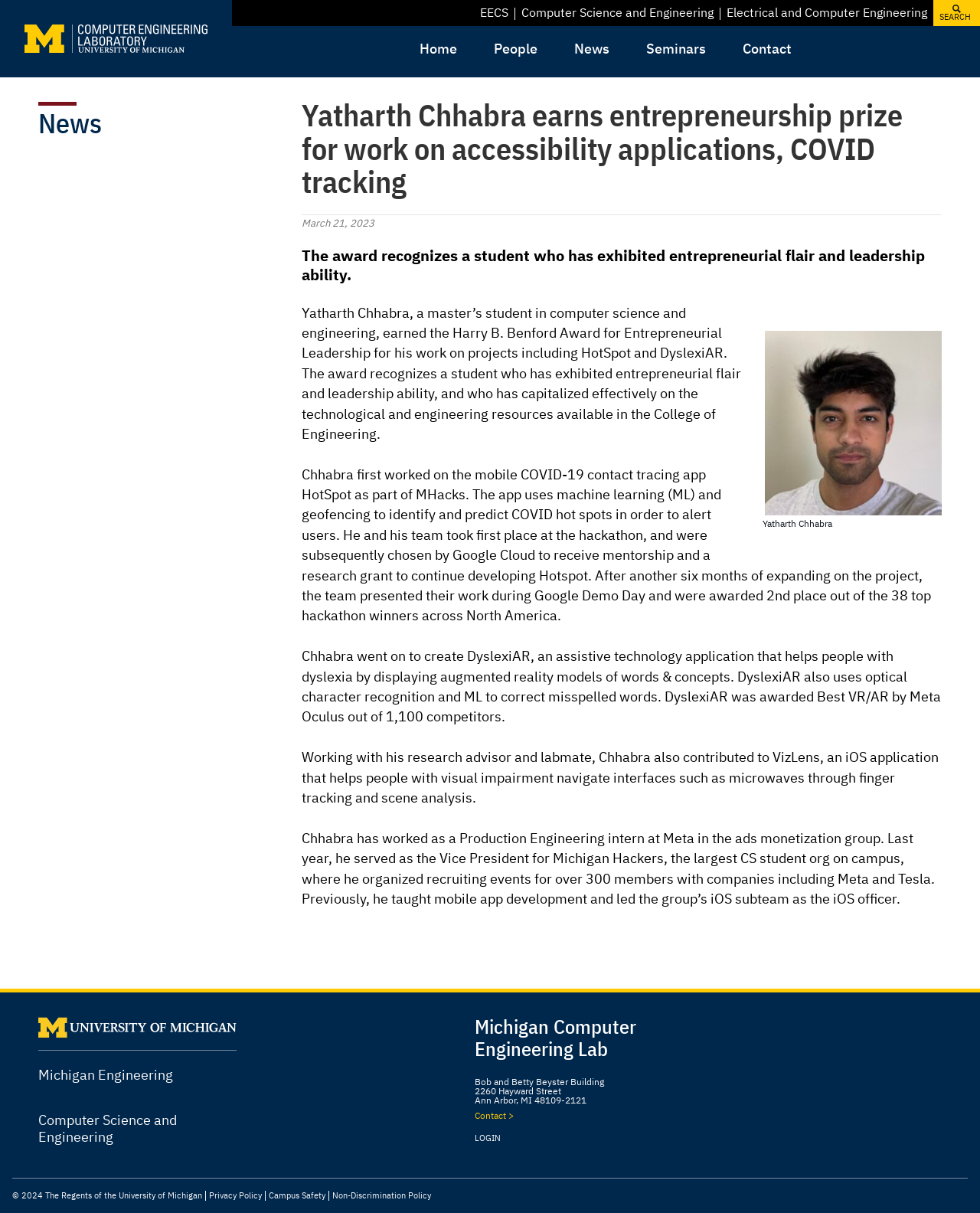Could you specify the bounding box coordinates for the clickable section to complete the following instruction: "Visit the University of Michigan website"?

[0.039, 0.838, 0.241, 0.866]